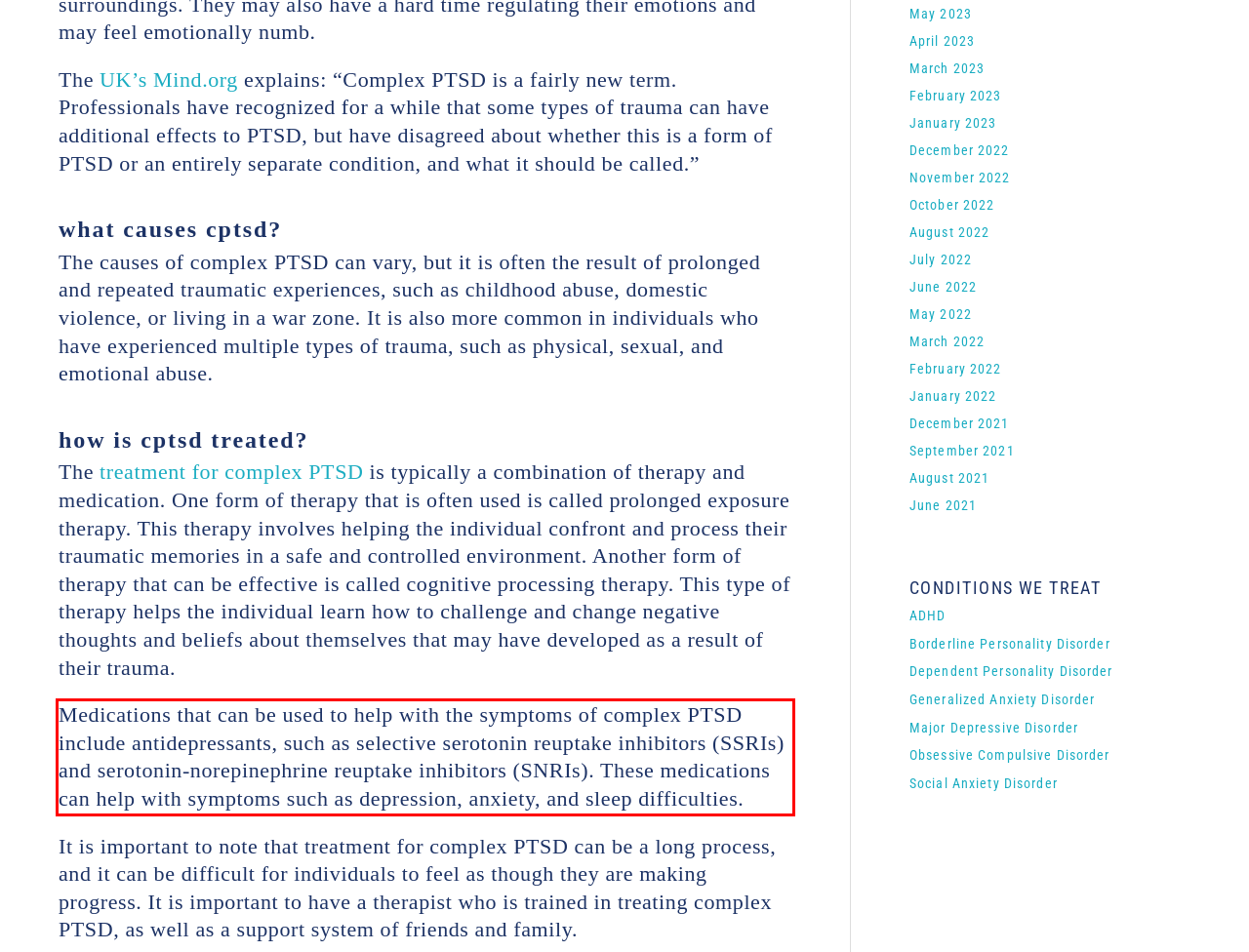Examine the screenshot of the webpage, locate the red bounding box, and generate the text contained within it.

Medications that can be used to help with the symptoms of complex PTSD include antidepressants, such as selective serotonin reuptake inhibitors (SSRIs) and serotonin-norepinephrine reuptake inhibitors (SNRIs). These medications can help with symptoms such as depression, anxiety, and sleep difficulties.